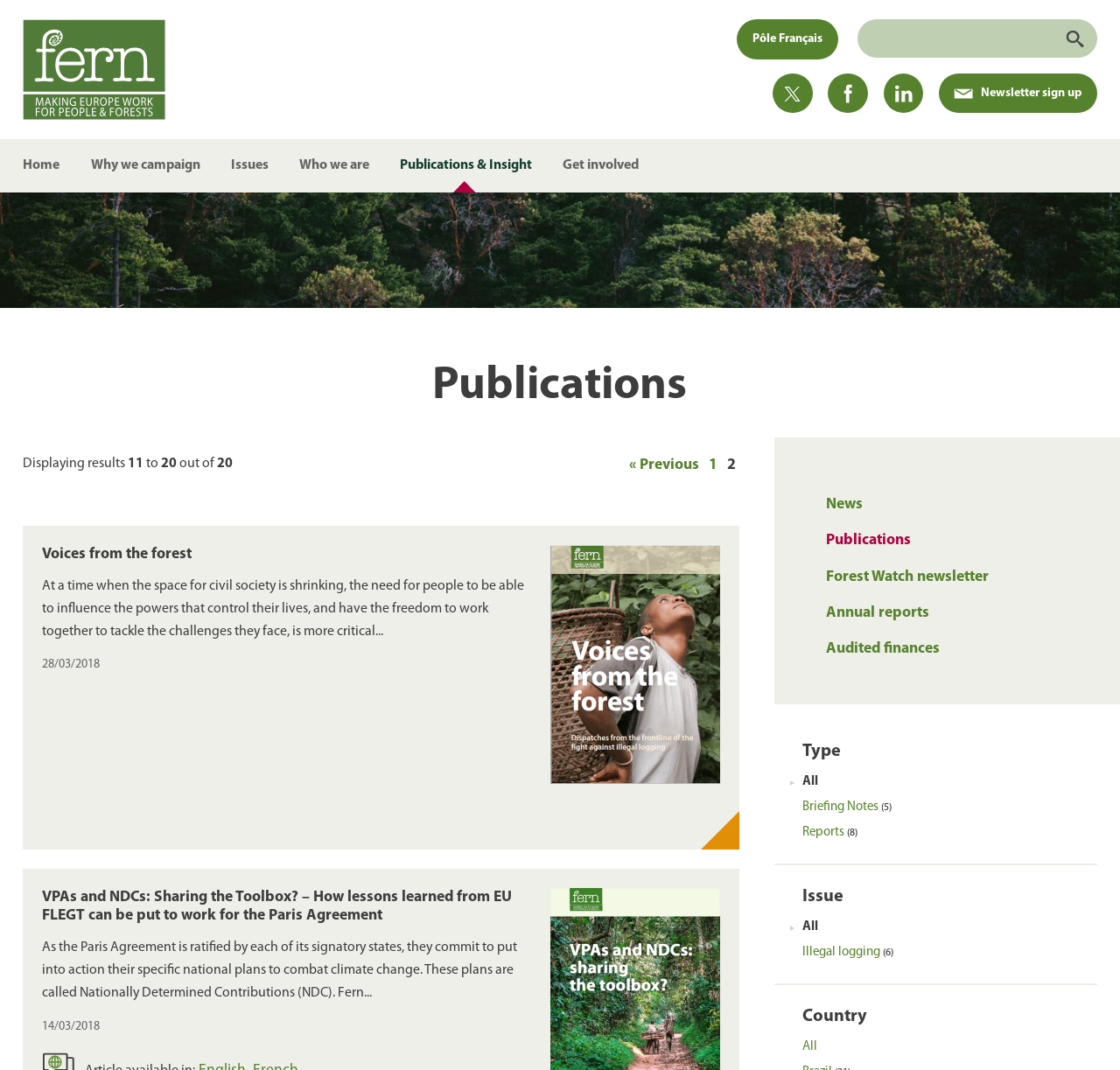Please specify the bounding box coordinates of the clickable section necessary to execute the following command: "Search for publications".

[0.766, 0.018, 0.938, 0.054]